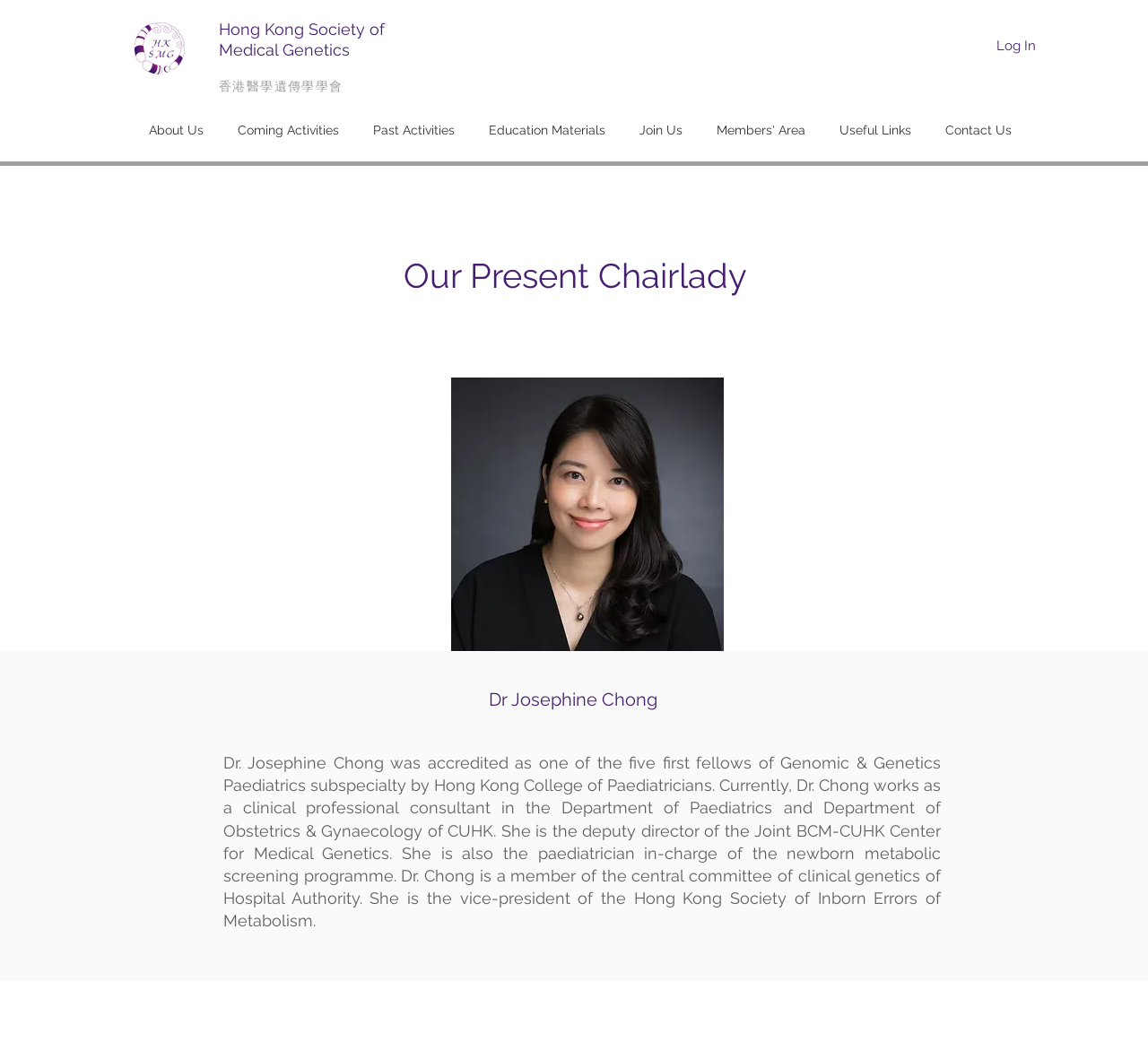What is the profession of Dr. Josephine Chong?
Observe the image and answer the question with a one-word or short phrase response.

Clinical professional consultant